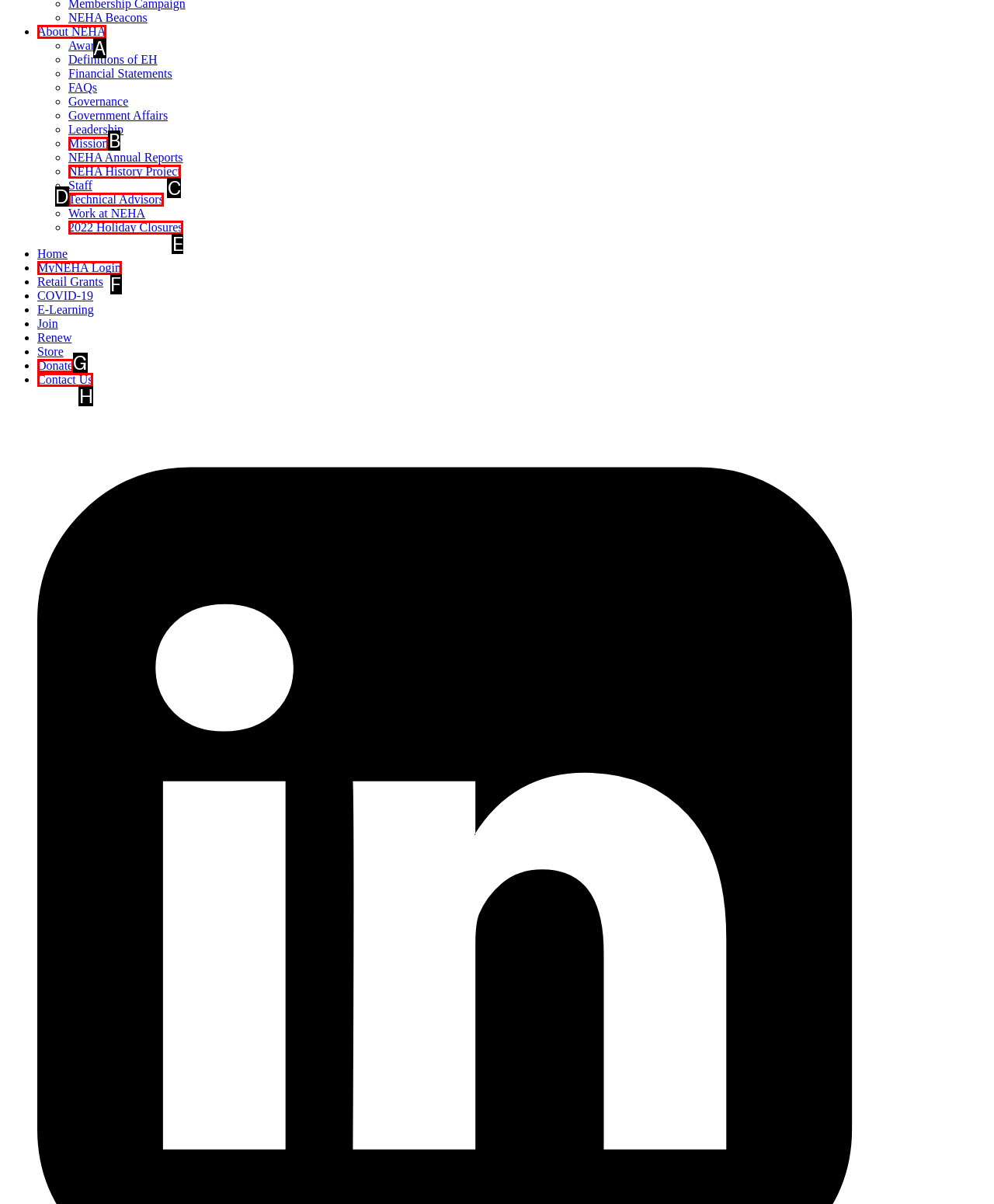Point out the HTML element that matches the following description: About NEHA
Answer with the letter from the provided choices.

A